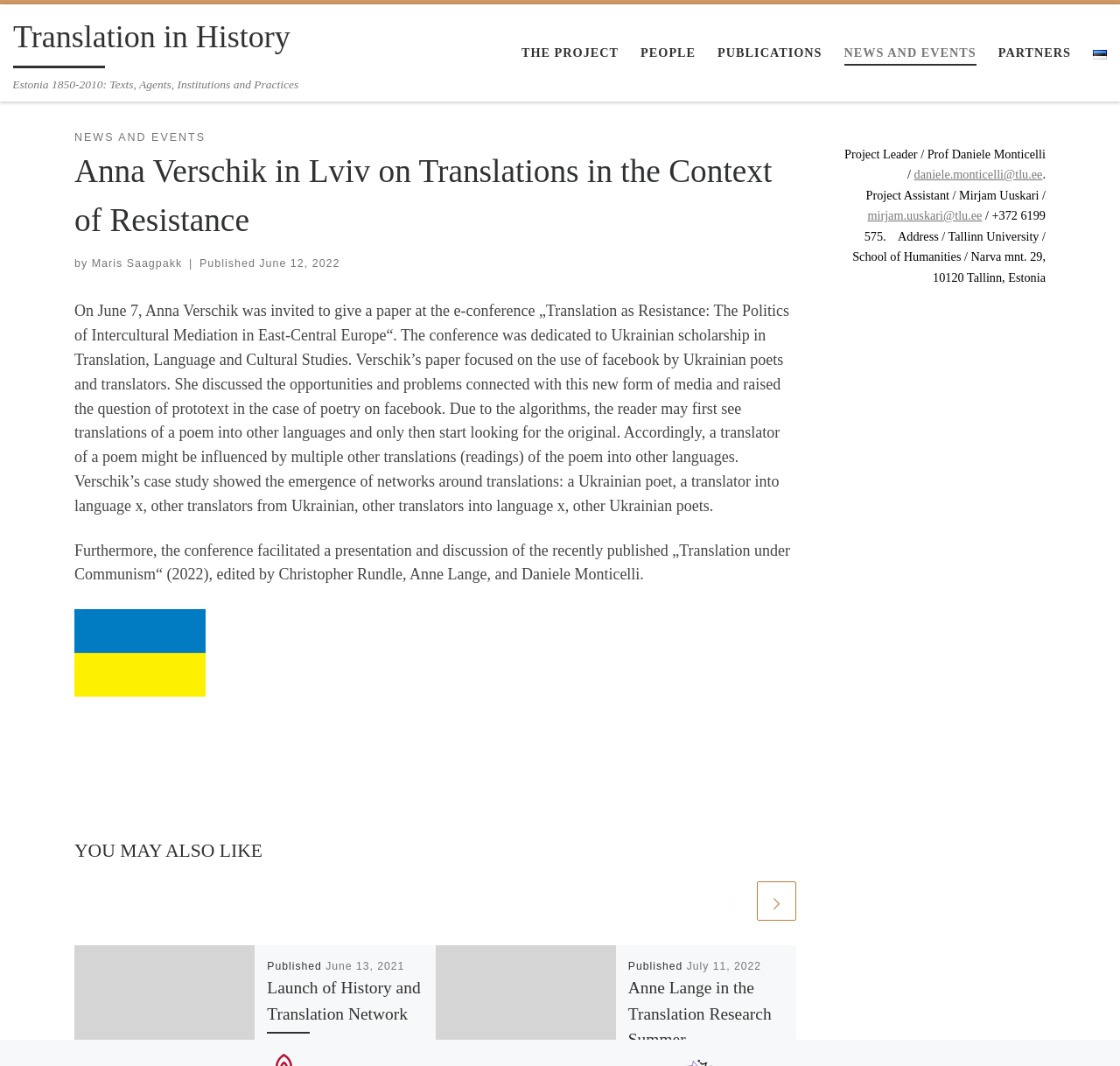Please determine the bounding box coordinates of the element to click in order to execute the following instruction: "Contact the Project Leader via email". The coordinates should be four float numbers between 0 and 1, specified as [left, top, right, bottom].

[0.816, 0.157, 0.931, 0.17]